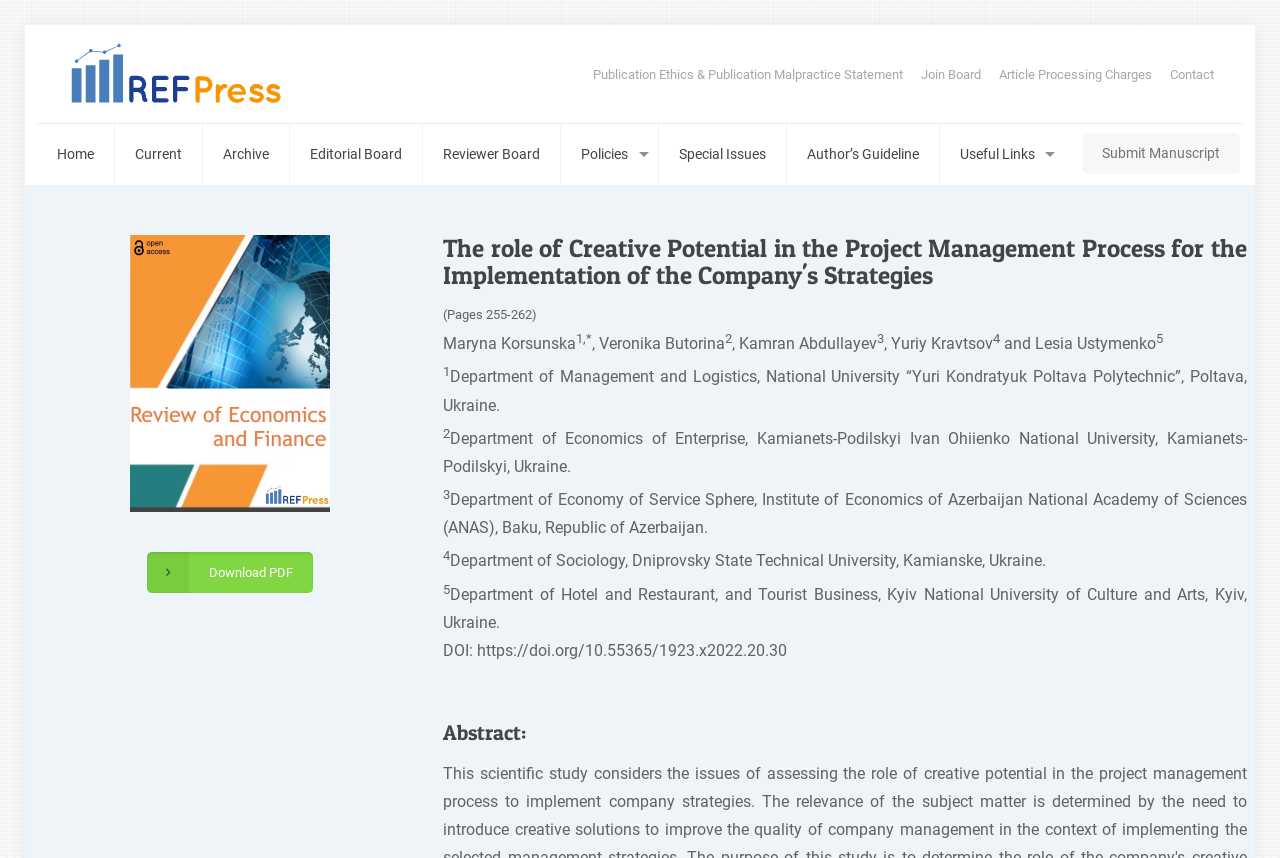Please identify the bounding box coordinates of the element's region that I should click in order to complete the following instruction: "Click the 'Contact' link". The bounding box coordinates consist of four float numbers between 0 and 1, i.e., [left, top, right, bottom].

[0.914, 0.079, 0.948, 0.094]